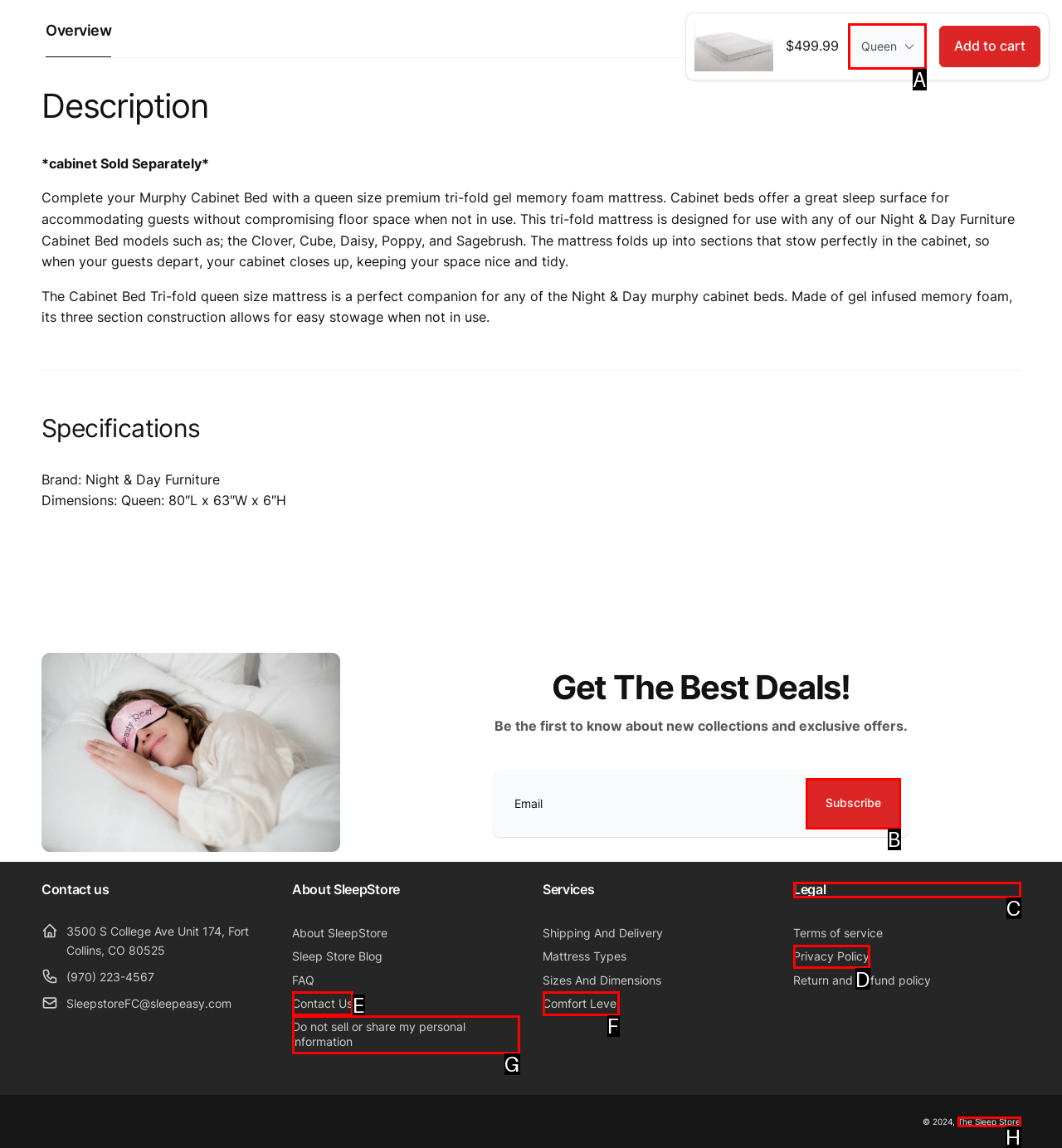Pick the right letter to click to achieve the task: Subscribe to newsletter
Answer with the letter of the correct option directly.

B